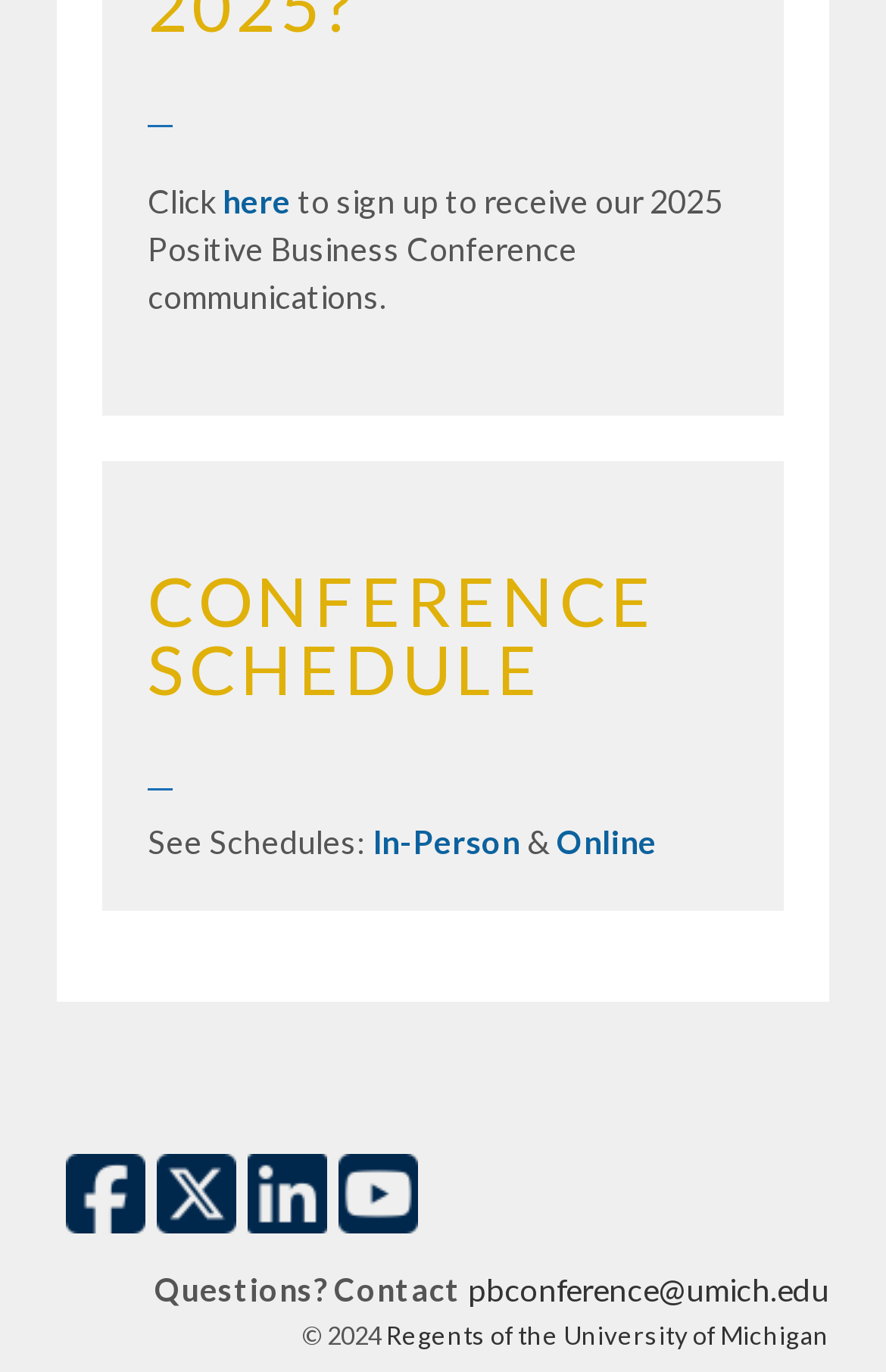Please find and report the bounding box coordinates of the element to click in order to perform the following action: "Visit University of Michigan website". The coordinates should be expressed as four float numbers between 0 and 1, in the format [left, top, right, bottom].

[0.431, 0.962, 0.936, 0.984]